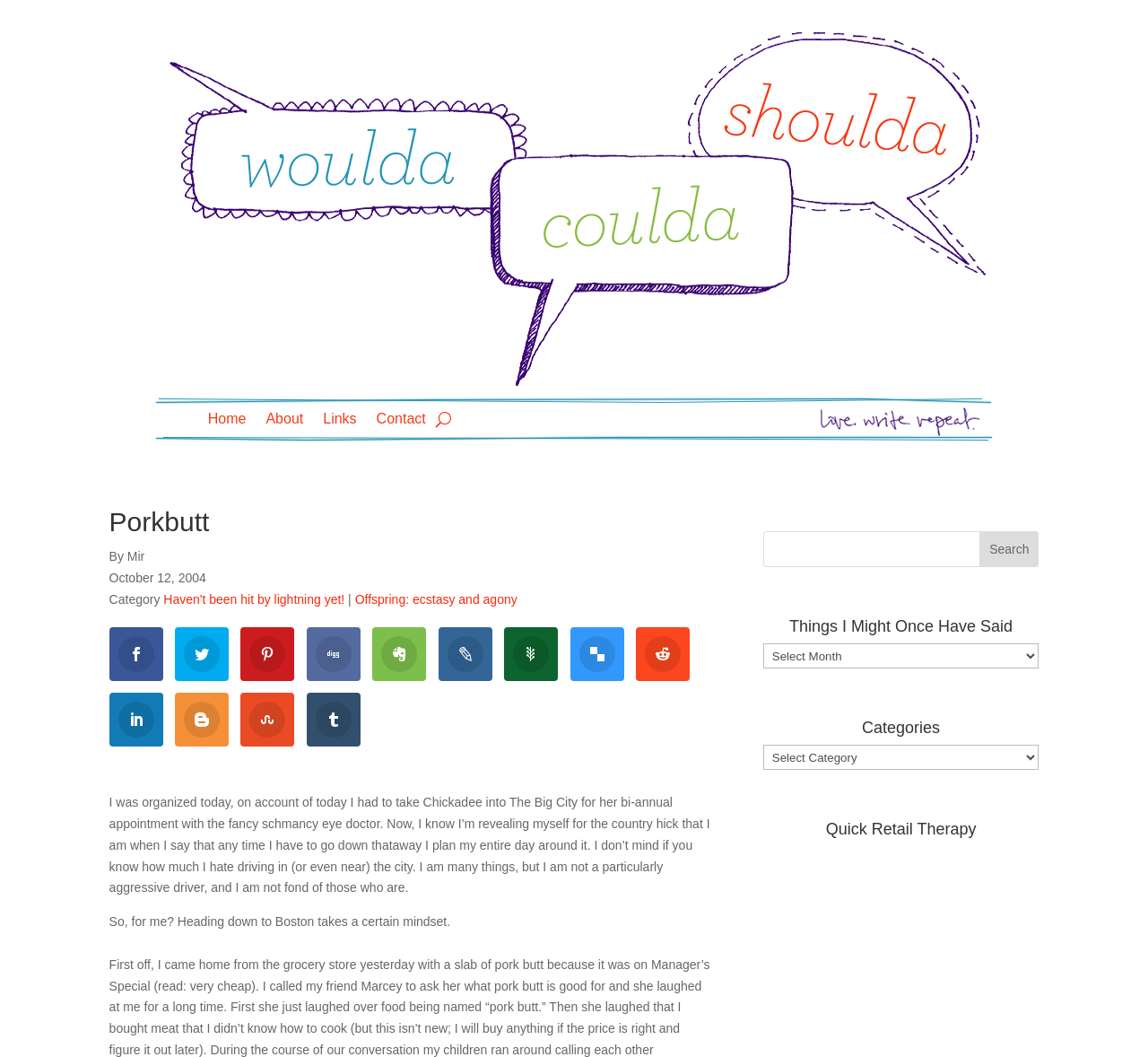Identify the bounding box coordinates of the HTML element based on this description: "Offspring: ecstasy and agony".

[0.309, 0.56, 0.451, 0.574]